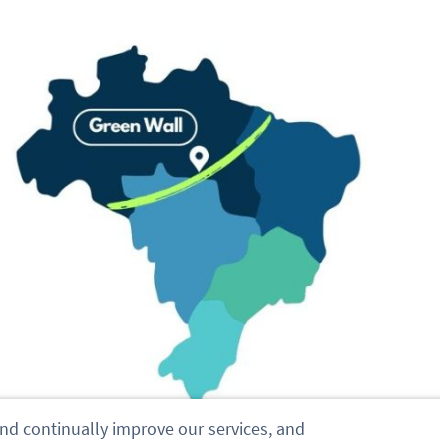Please provide a one-word or phrase answer to the question: 
What colors are used to symbolize the rainforest landscapes?

Blue and green